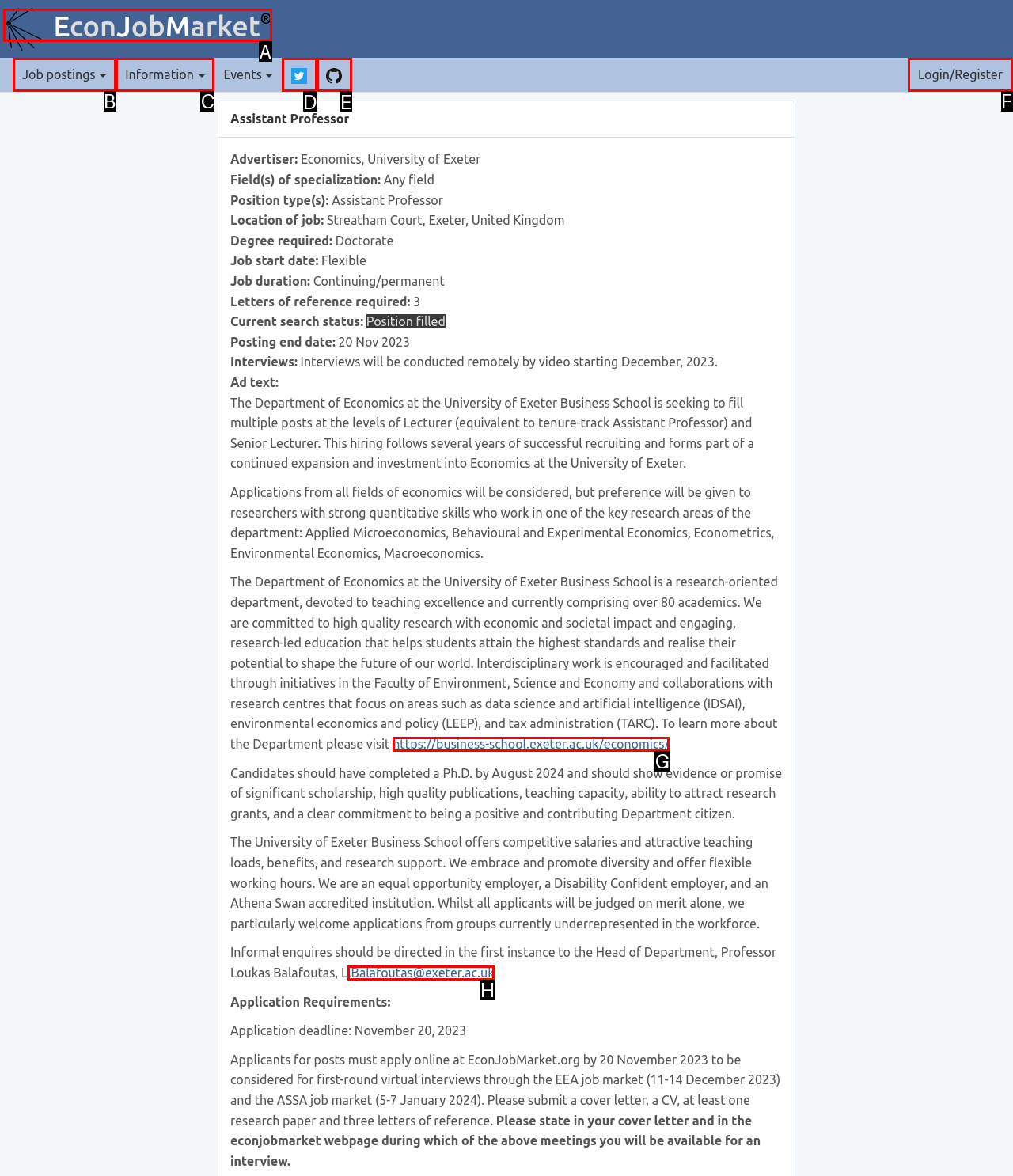Choose the HTML element that matches the description: Job postings
Reply with the letter of the correct option from the given choices.

B